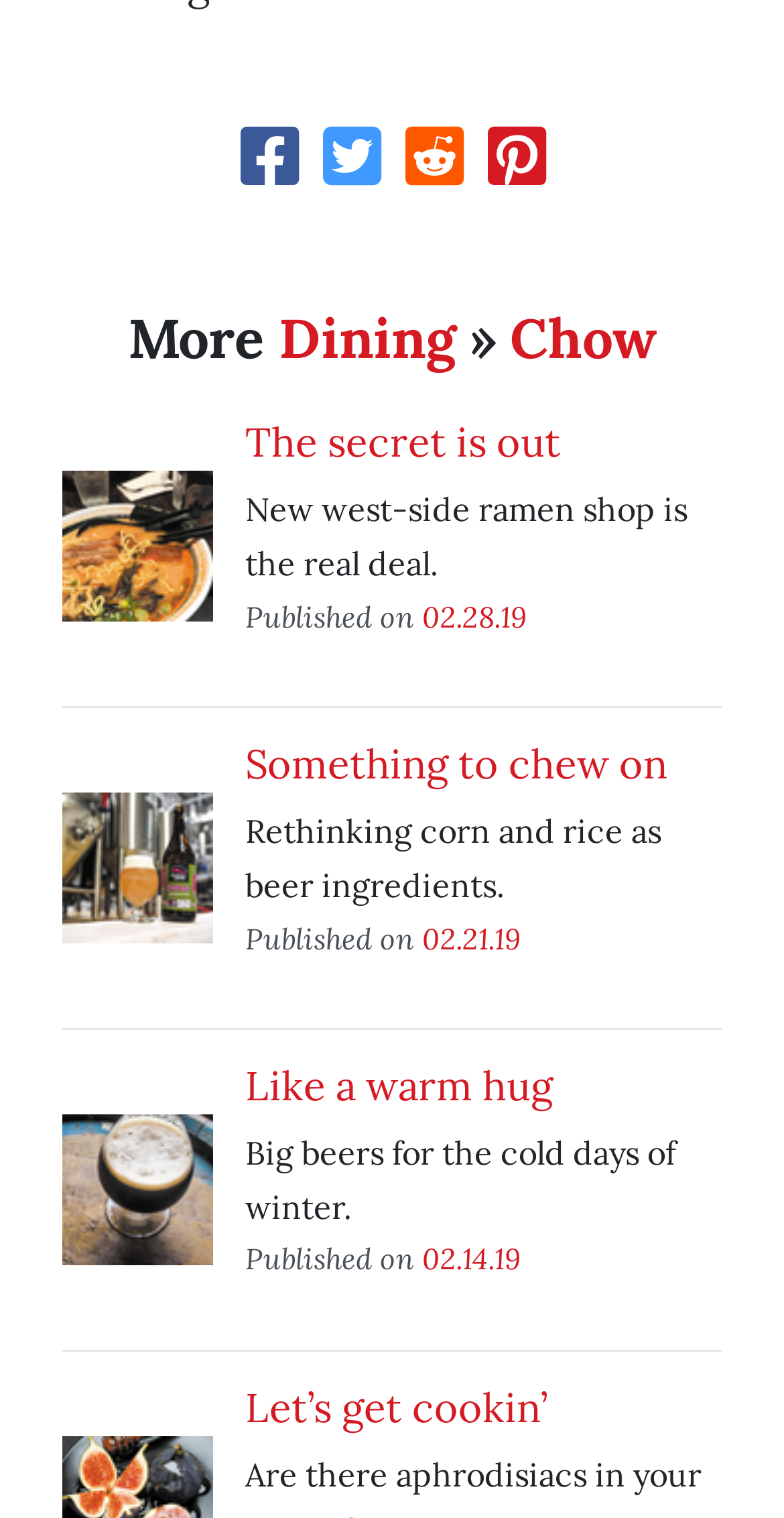What is the title of the last article?
Utilize the image to construct a detailed and well-explained answer.

The last article has a heading 'Let’s get cookin’', which is the title of the article.